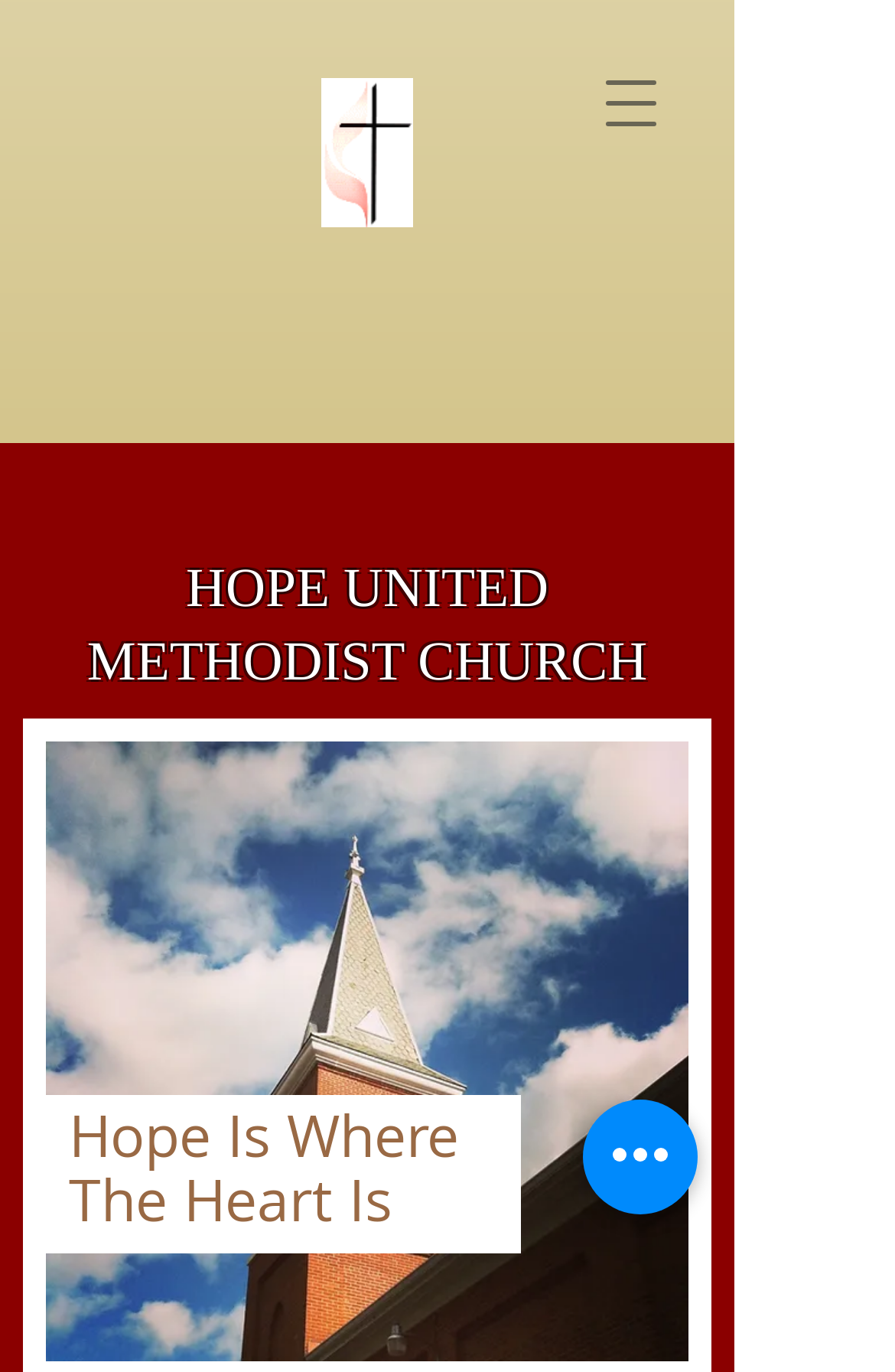What is the theme of the church's worship?
Using the visual information, reply with a single word or short phrase.

Growing relationship with God